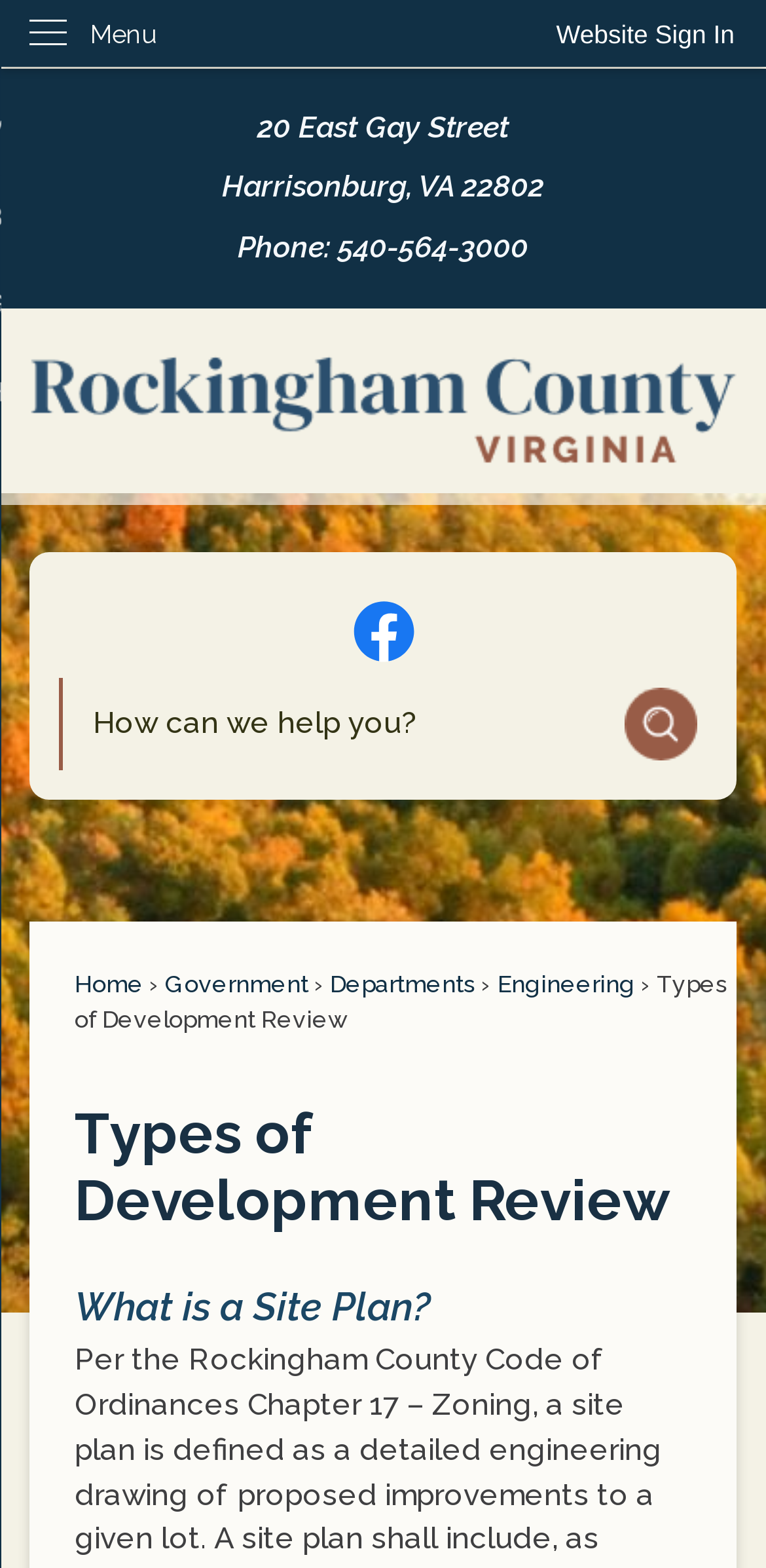Answer this question in one word or a short phrase: How can I navigate to the home page?

Click on 'Home page'